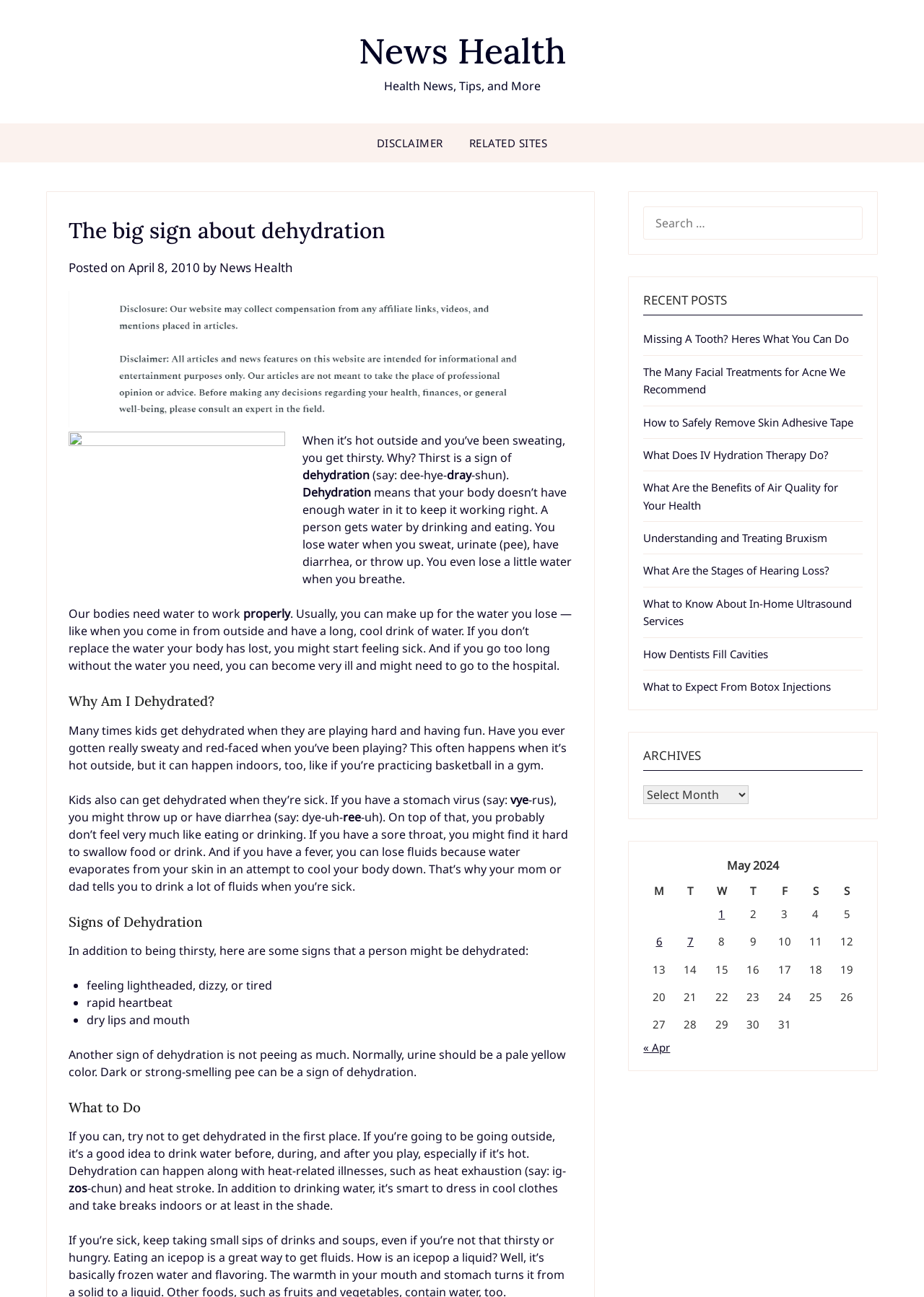Locate the bounding box coordinates of the element you need to click to accomplish the task described by this instruction: "search for something".

[0.696, 0.159, 0.934, 0.185]